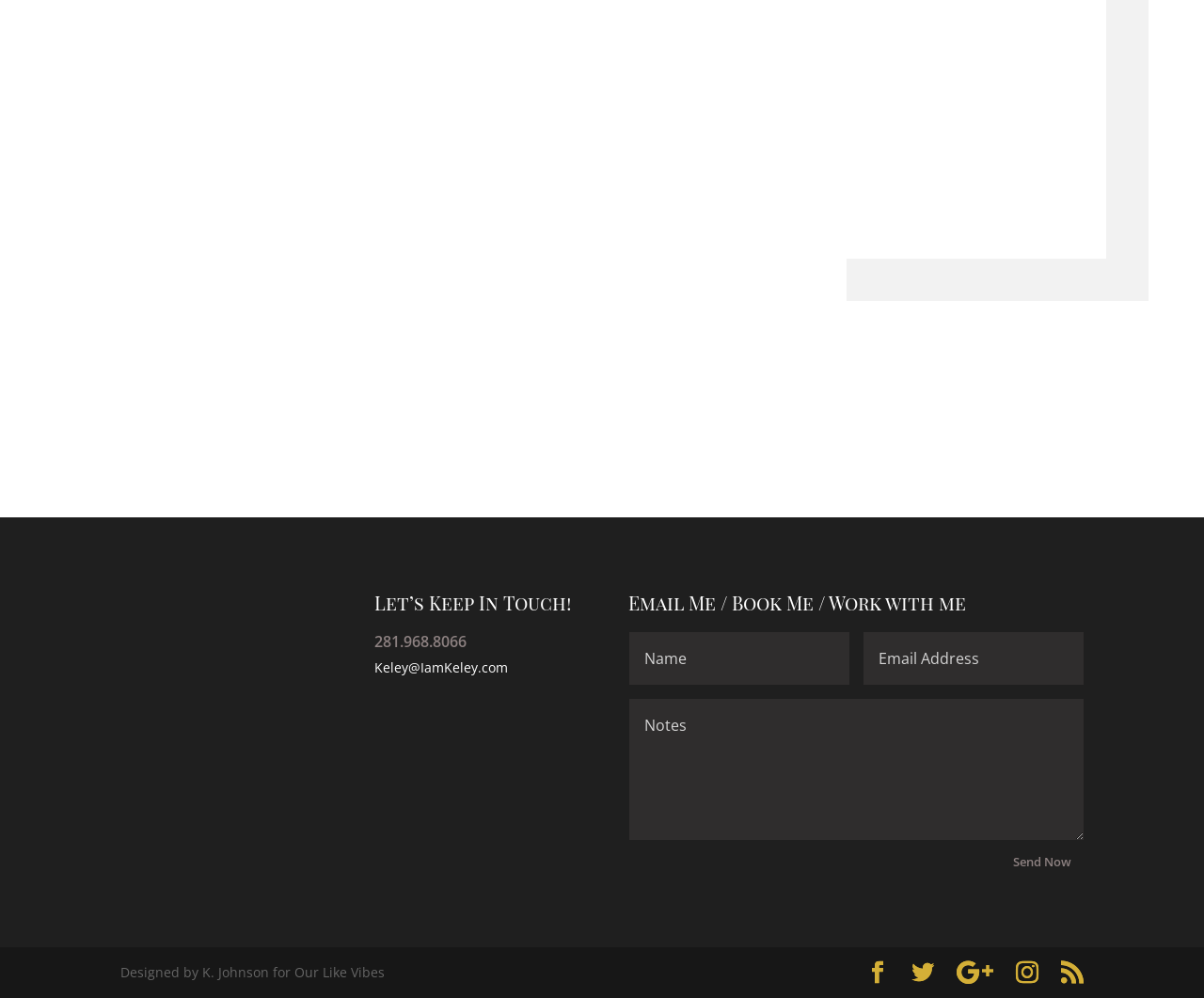Could you provide the bounding box coordinates for the portion of the screen to click to complete this instruction: "Enter your email"?

[0.522, 0.634, 0.705, 0.686]